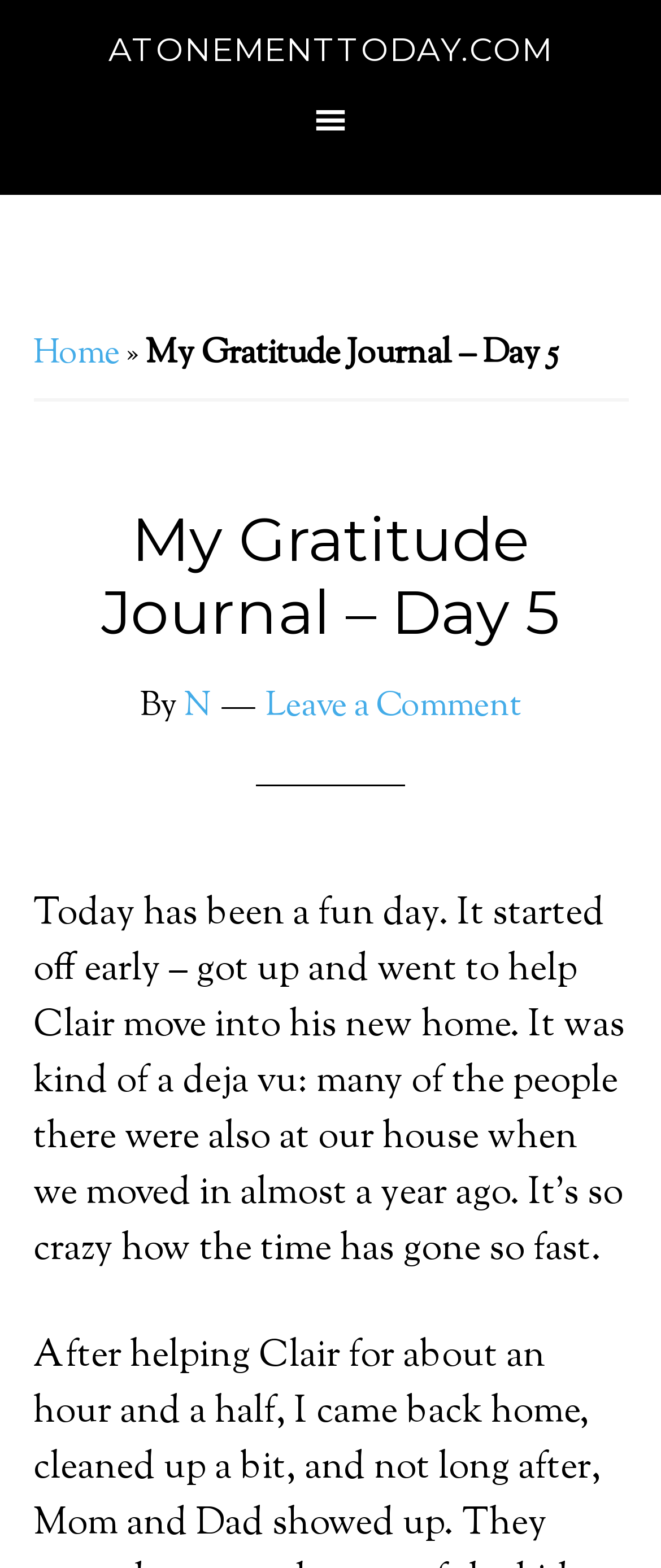Locate the UI element that matches the description Leave a Comment in the webpage screenshot. Return the bounding box coordinates in the format (top-left x, top-left y, bottom-right x, bottom-right y), with values ranging from 0 to 1.

[0.401, 0.436, 0.788, 0.467]